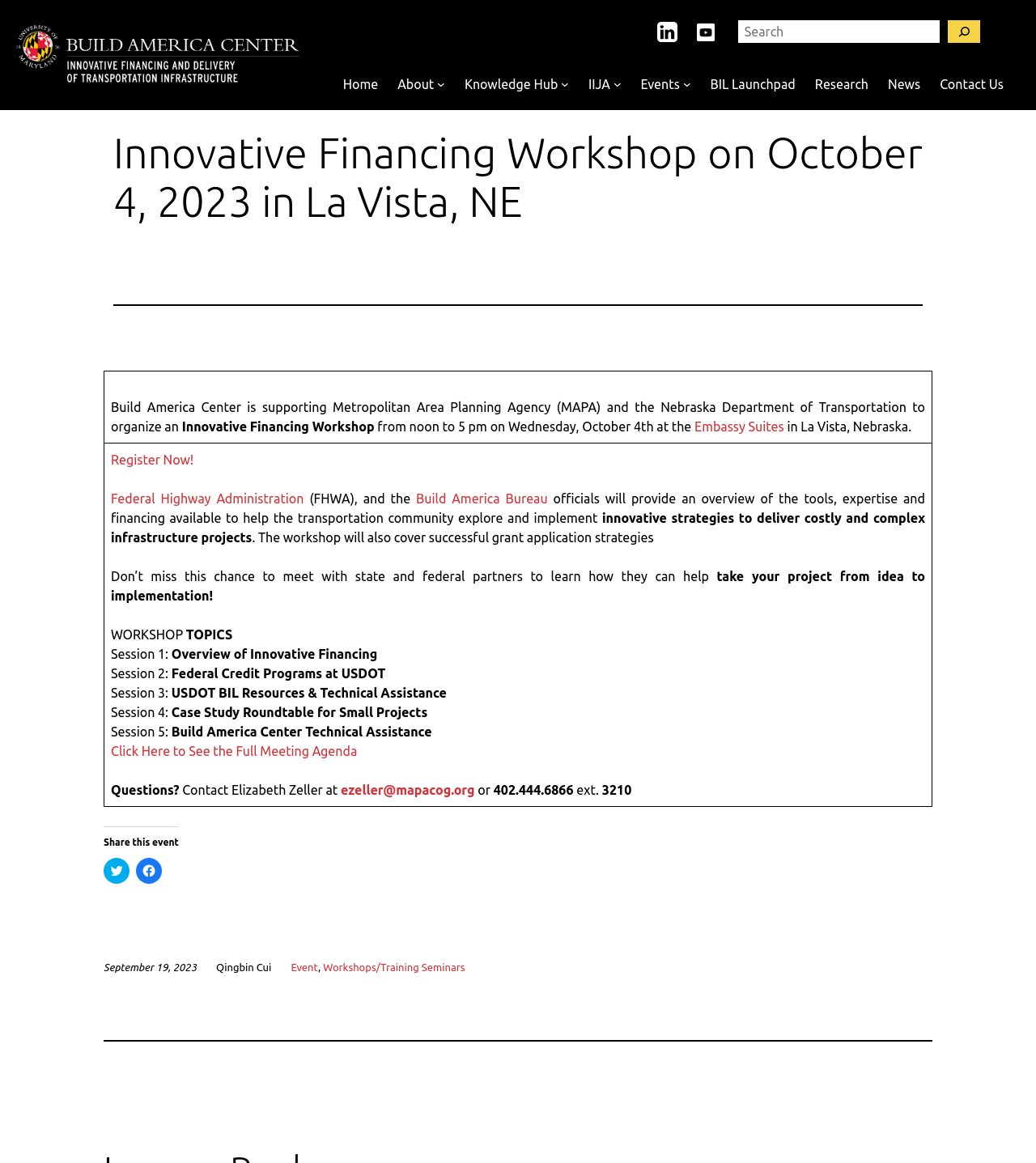Locate the bounding box coordinates of the clickable part needed for the task: "Click on Event".

[0.281, 0.827, 0.307, 0.836]